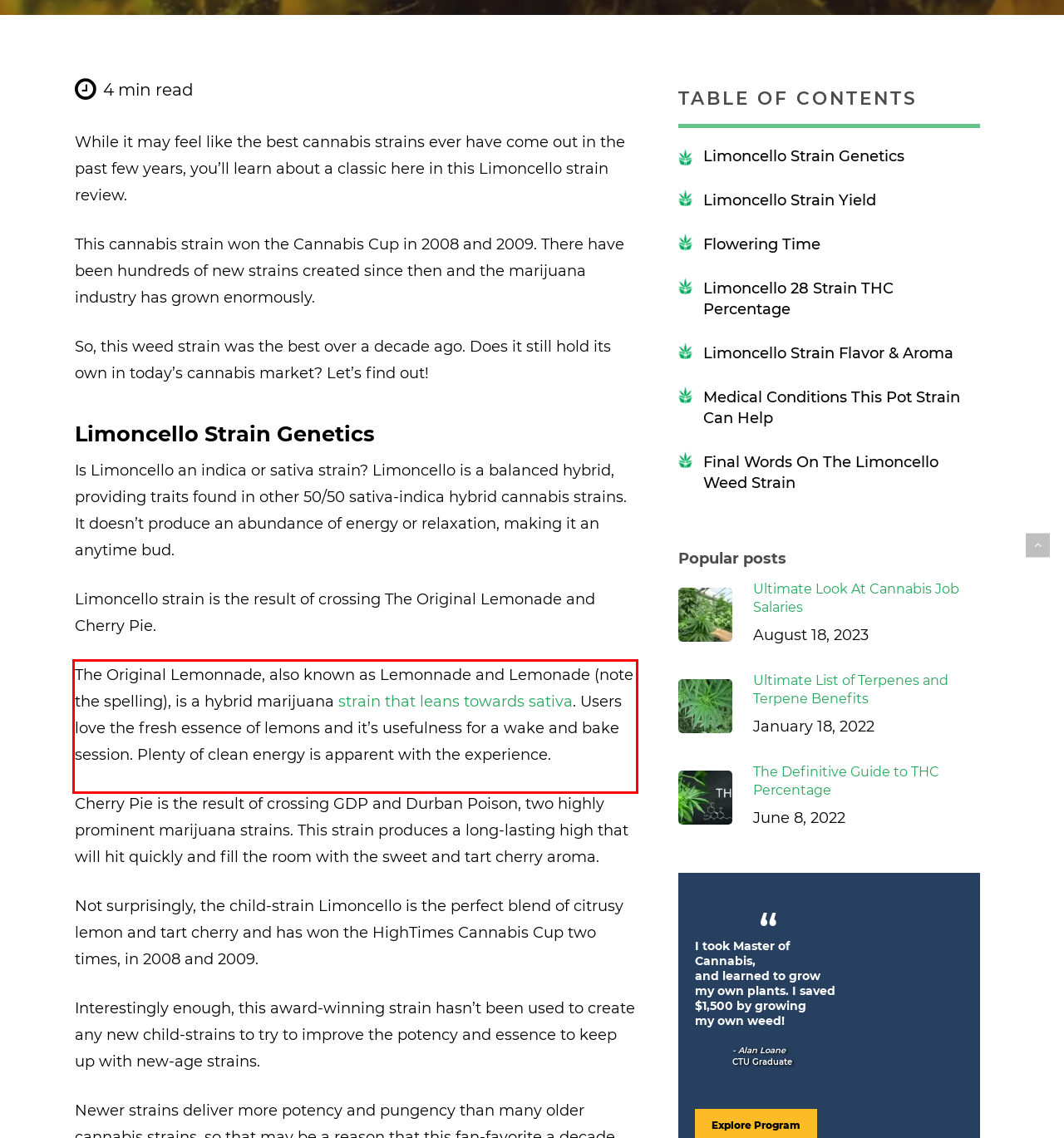Given a screenshot of a webpage containing a red bounding box, perform OCR on the text within this red bounding box and provide the text content.

The Original Lemonnade, also known as Lemonnade and Lemonade (note the spelling), is a hybrid marijuana strain that leans towards sativa. Users love the fresh essence of lemons and it’s usefulness for a wake and bake session. Plenty of clean energy is apparent with the experience.